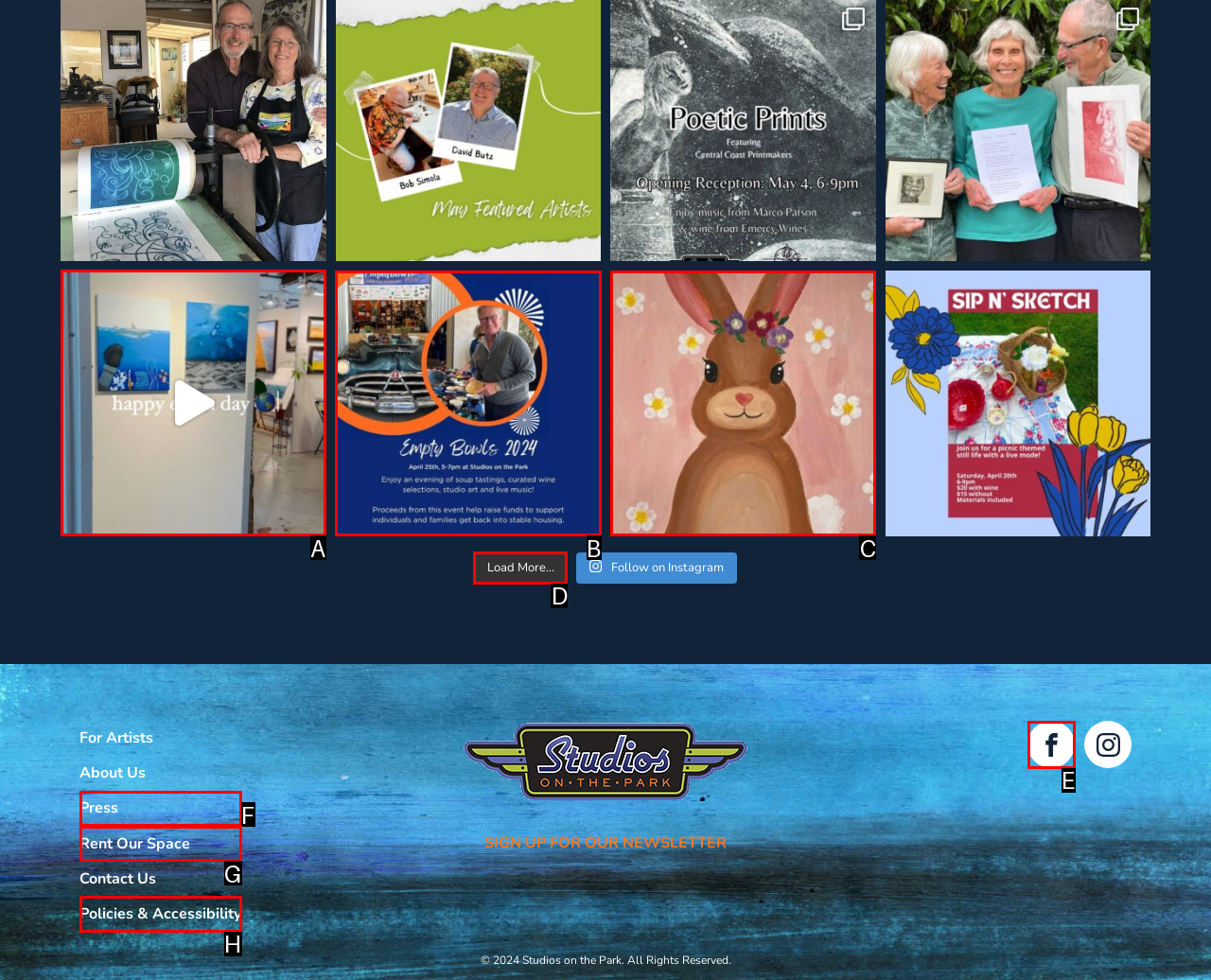What letter corresponds to the UI element to complete this task: Click to learn more about Happy Earth Day!
Answer directly with the letter.

A